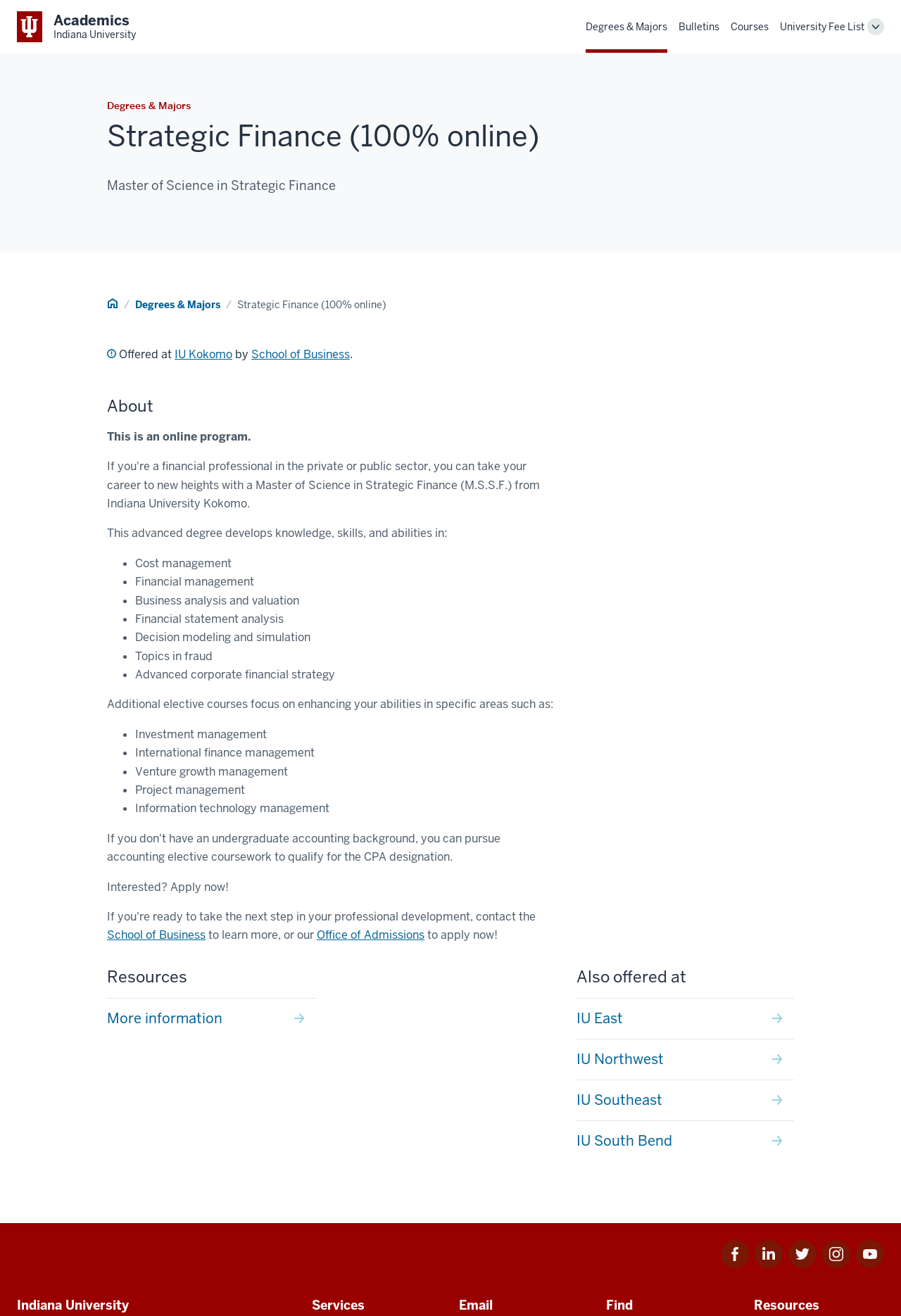What is the location of the program? Look at the image and give a one-word or short phrase answer.

IU Kokomo